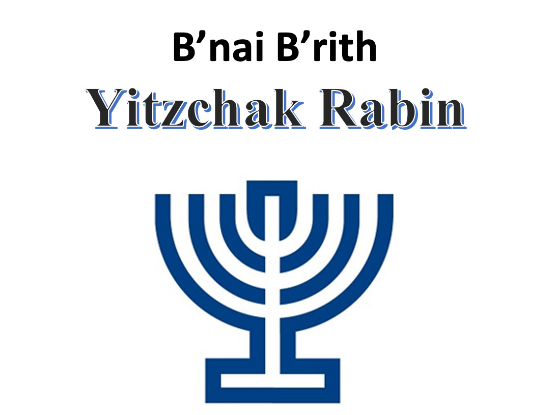Provide a rich and detailed narrative of the image.

The image features the title "B'nai B'rith" prominently displayed in bold black text at the top, followed by "Yitzchak Rabin" in an elegant blue font. Below these titles, a stylized blue menorah image serves as a symbolic representation of the Jewish faith and heritage. This design underscores the mission of the B’nai B’rith Bureau of International Affairs, which is dedicated to advocating for Jews and promoting their cultural heritage, emphasizing its historical commitment since 1843 to assist Jewish communities globally. The image beautifully combines textual and visual elements to reflect the organization's values and tribute to significant figures in Jewish history.